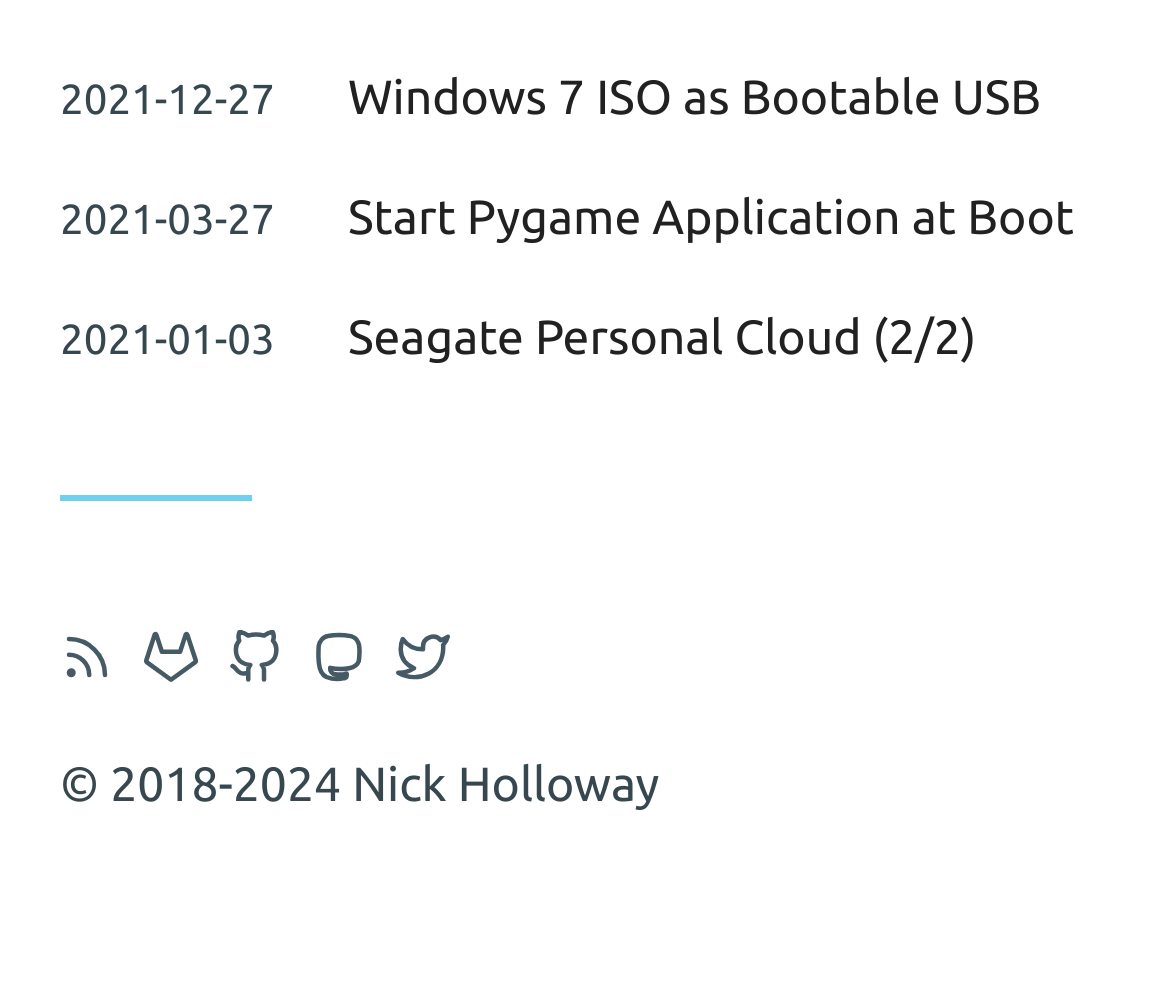Please specify the bounding box coordinates in the format (top-left x, top-left y, bottom-right x, bottom-right y), with values ranging from 0 to 1. Identify the bounding box for the UI component described as follows: Seagate Personal Cloud (2/2)

[0.297, 0.313, 0.834, 0.367]